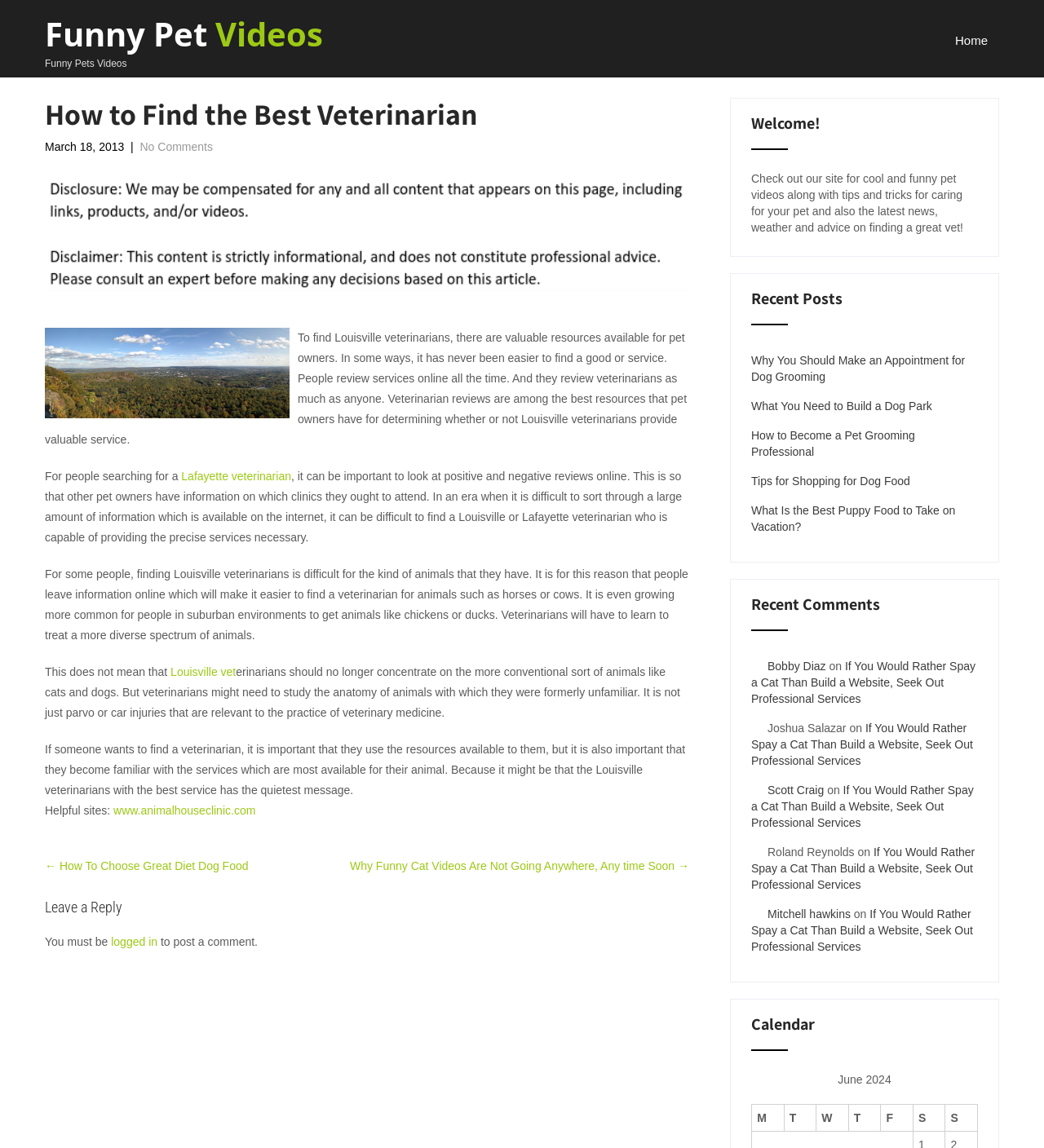Identify the bounding box coordinates necessary to click and complete the given instruction: "Explore the 'www.animalhouseclinic.com' website".

[0.109, 0.701, 0.245, 0.712]